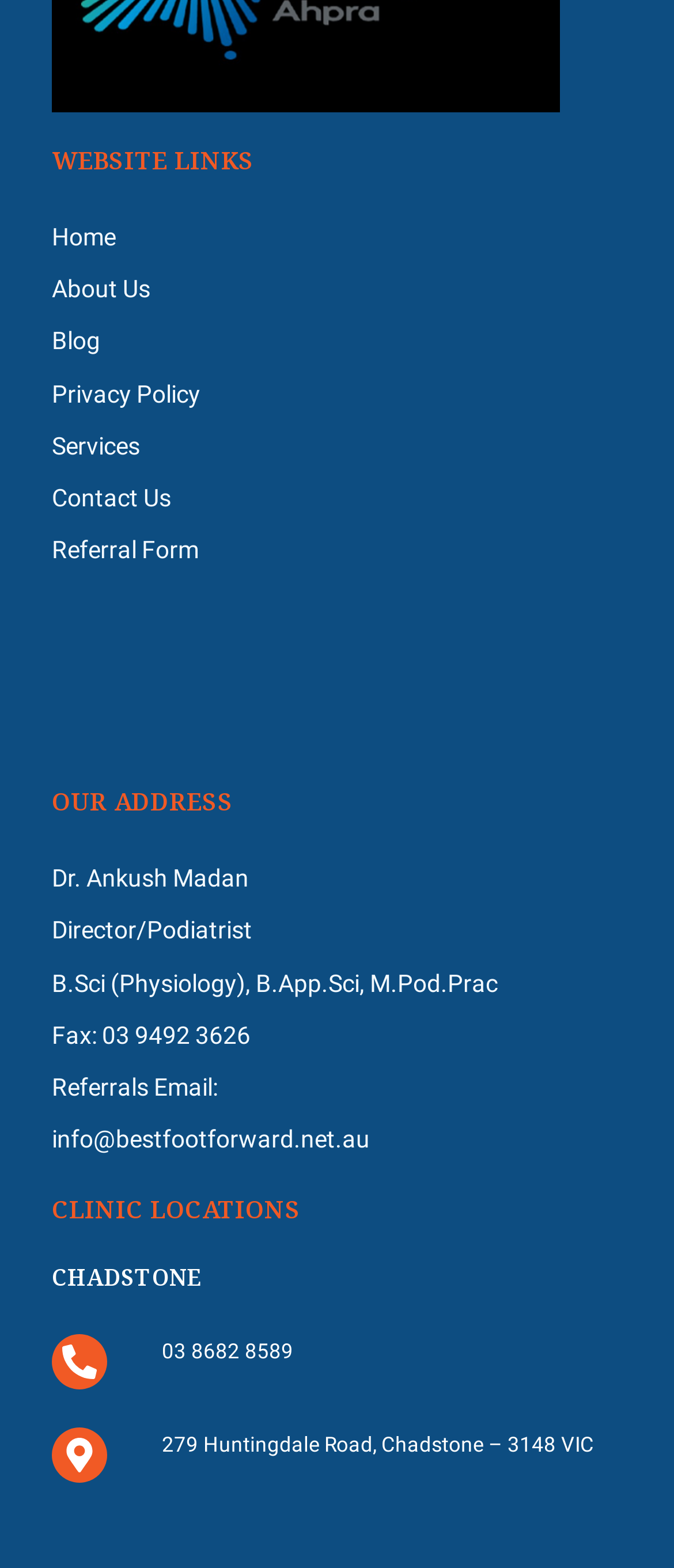Using the details in the image, give a detailed response to the question below:
What is the name of the director?

I found the answer by looking at the 'OUR ADDRESS' section, where I saw a heading 'Dr. Ankush Madan' followed by a description 'Director/Podiatrist'.